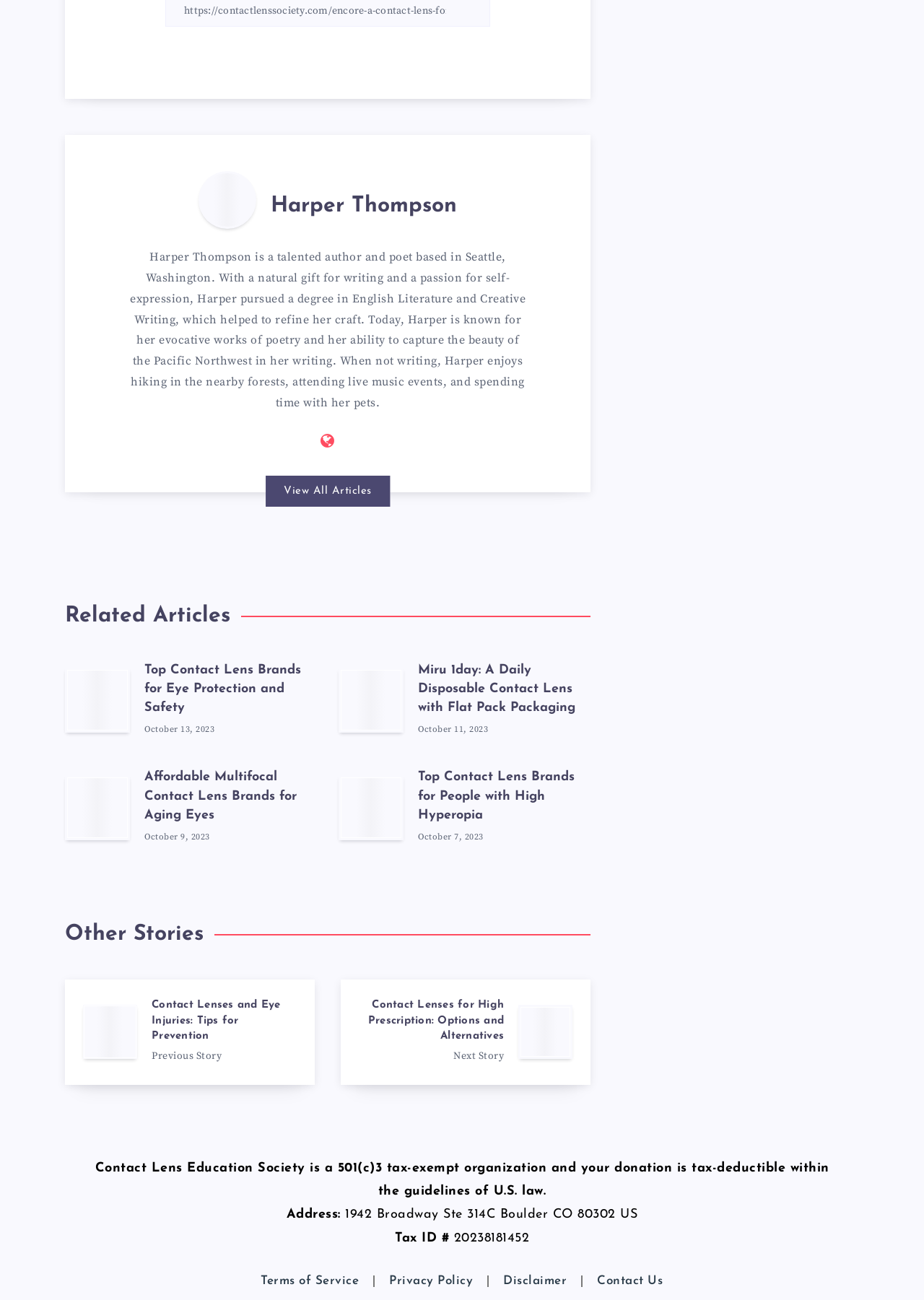Given the webpage screenshot and the description, determine the bounding box coordinates (top-left x, top-left y, bottom-right x, bottom-right y) that define the location of the UI element matching this description: Disclaimer

[0.529, 0.973, 0.629, 0.998]